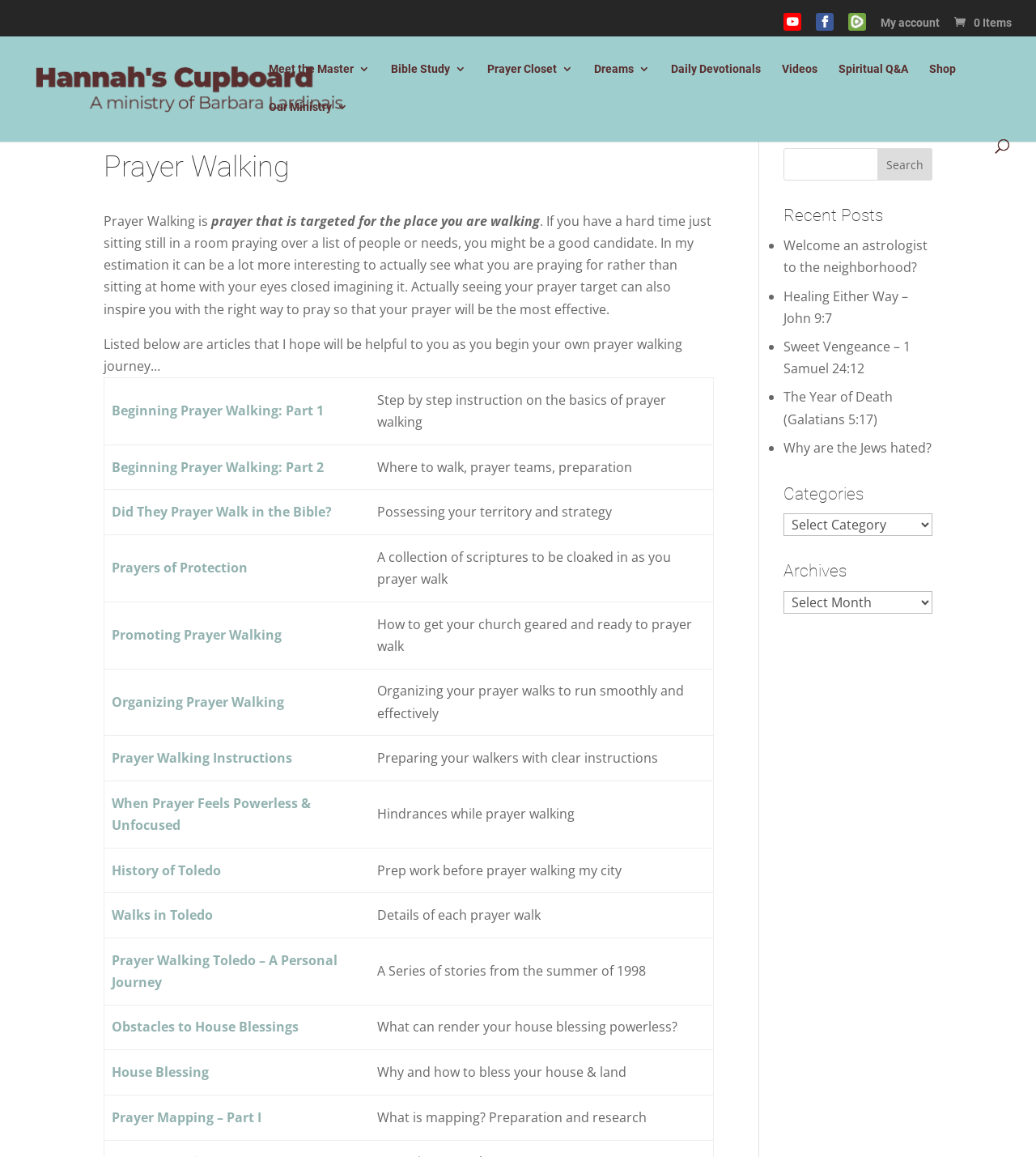Provide the bounding box coordinates of the section that needs to be clicked to accomplish the following instruction: "Click on the 'Prayer Walking Instructions' link."

[0.108, 0.647, 0.282, 0.663]